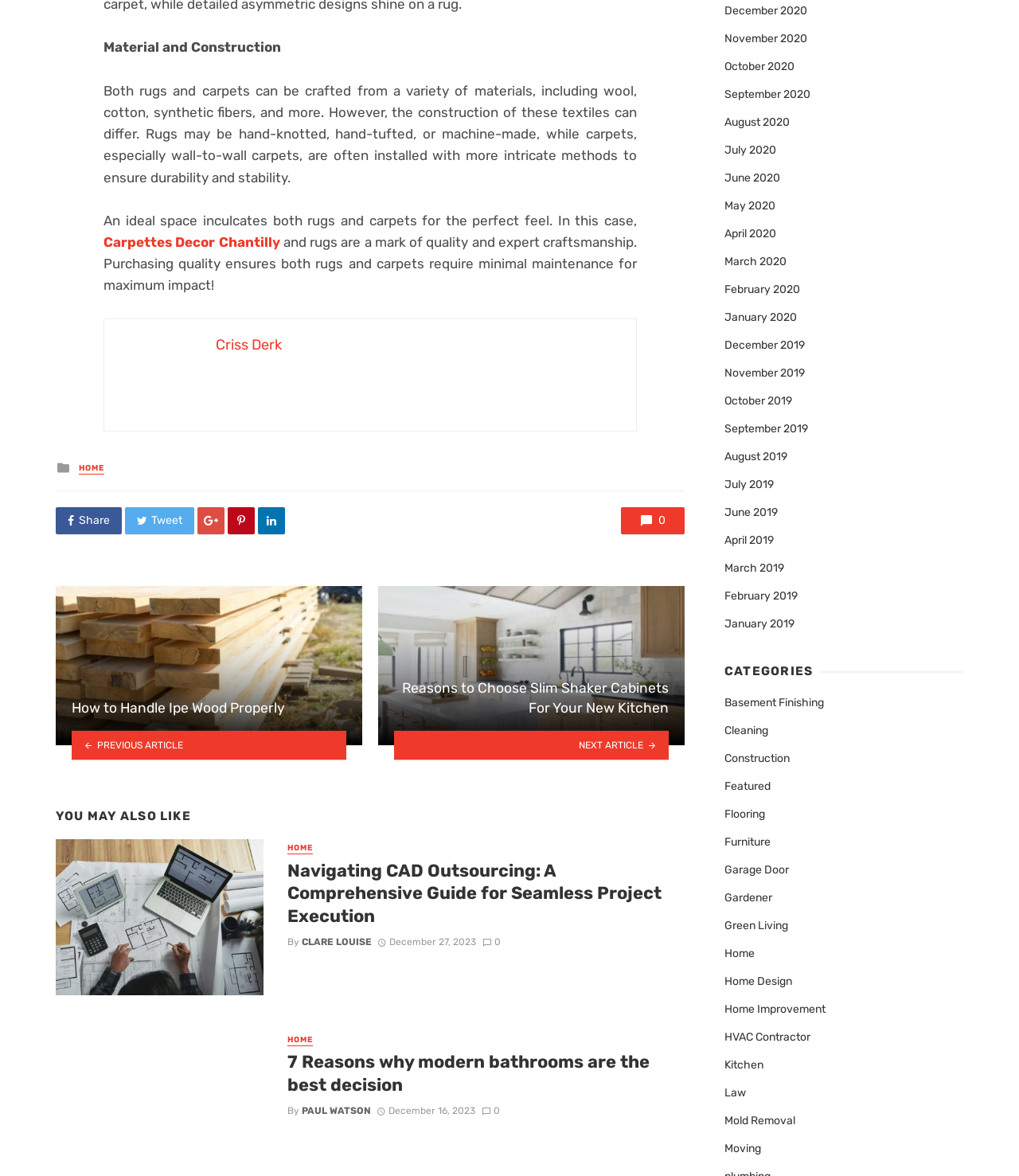Answer with a single word or phrase: 
What is the date of the latest article?

December 27, 2023